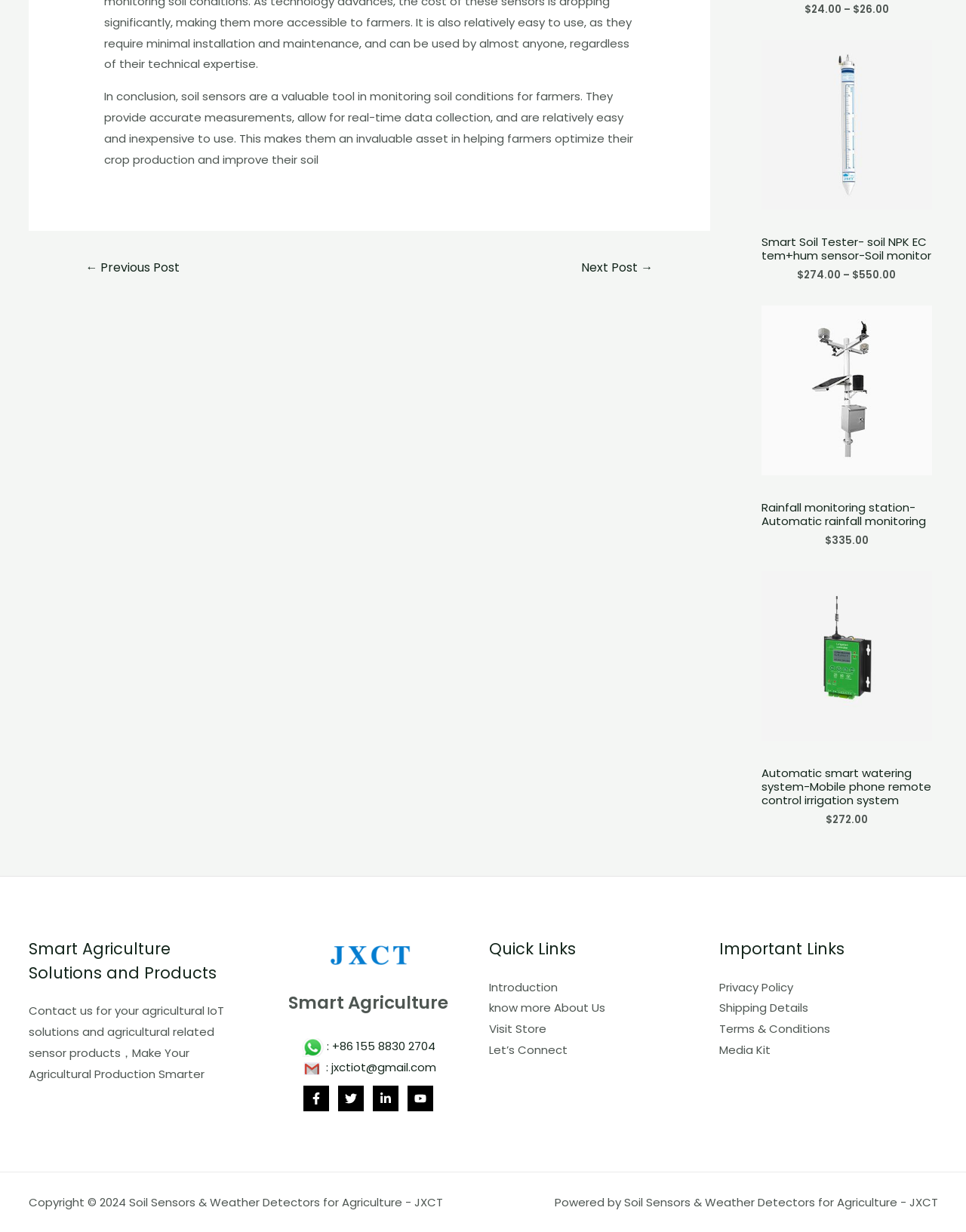Please determine the bounding box coordinates of the area that needs to be clicked to complete this task: 'Visit the 'Introduction' page'. The coordinates must be four float numbers between 0 and 1, formatted as [left, top, right, bottom].

[0.506, 0.795, 0.577, 0.807]